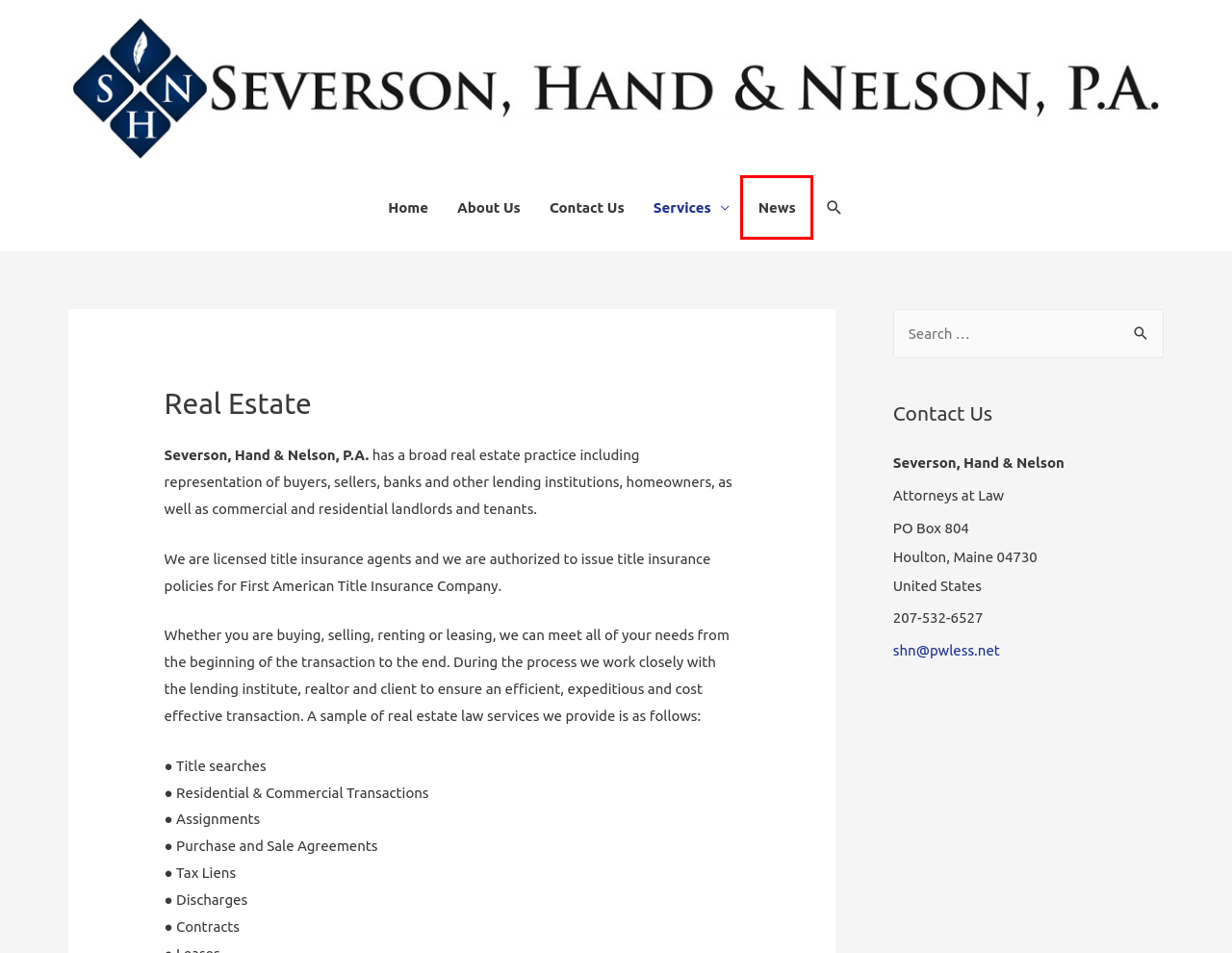Given a screenshot of a webpage with a red bounding box highlighting a UI element, choose the description that best corresponds to the new webpage after clicking the element within the red bounding box. Here are your options:
A. Business & Corporate Law – Severson Hand & Nelson
B. Severson Hand & Nelson – Attorneys At Law
C. Services – Severson Hand & Nelson
D. News – Severson Hand & Nelson
E. About Us – Severson Hand & Nelson
F. Estate Planning & Probate – Severson Hand & Nelson
G. Civil Litigation – Severson Hand & Nelson
H. Municipal Representation – Severson Hand & Nelson

D